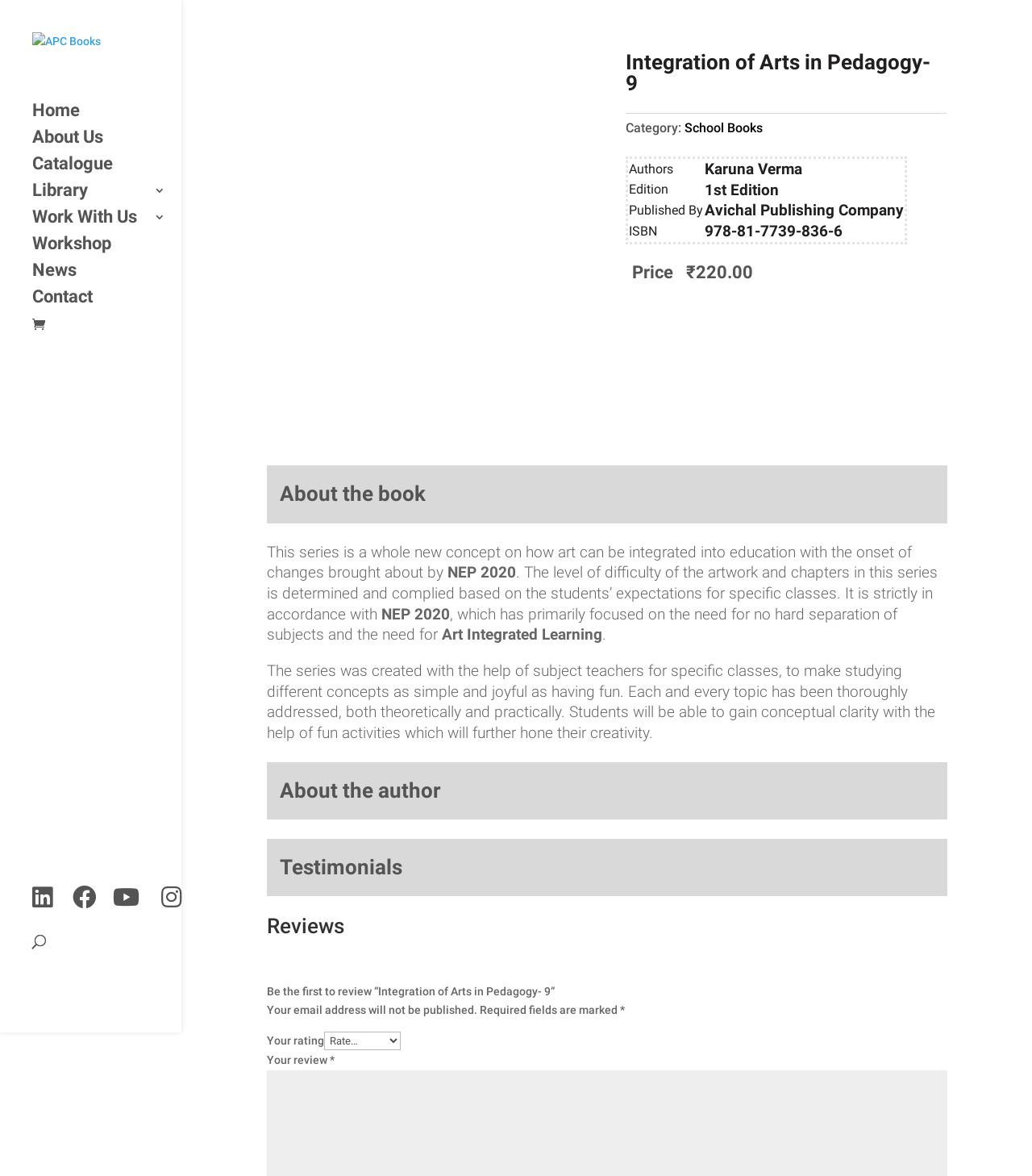Give a succinct answer to this question in a single word or phrase: 
What is the ISBN of this book?

978-81-7739-836-6